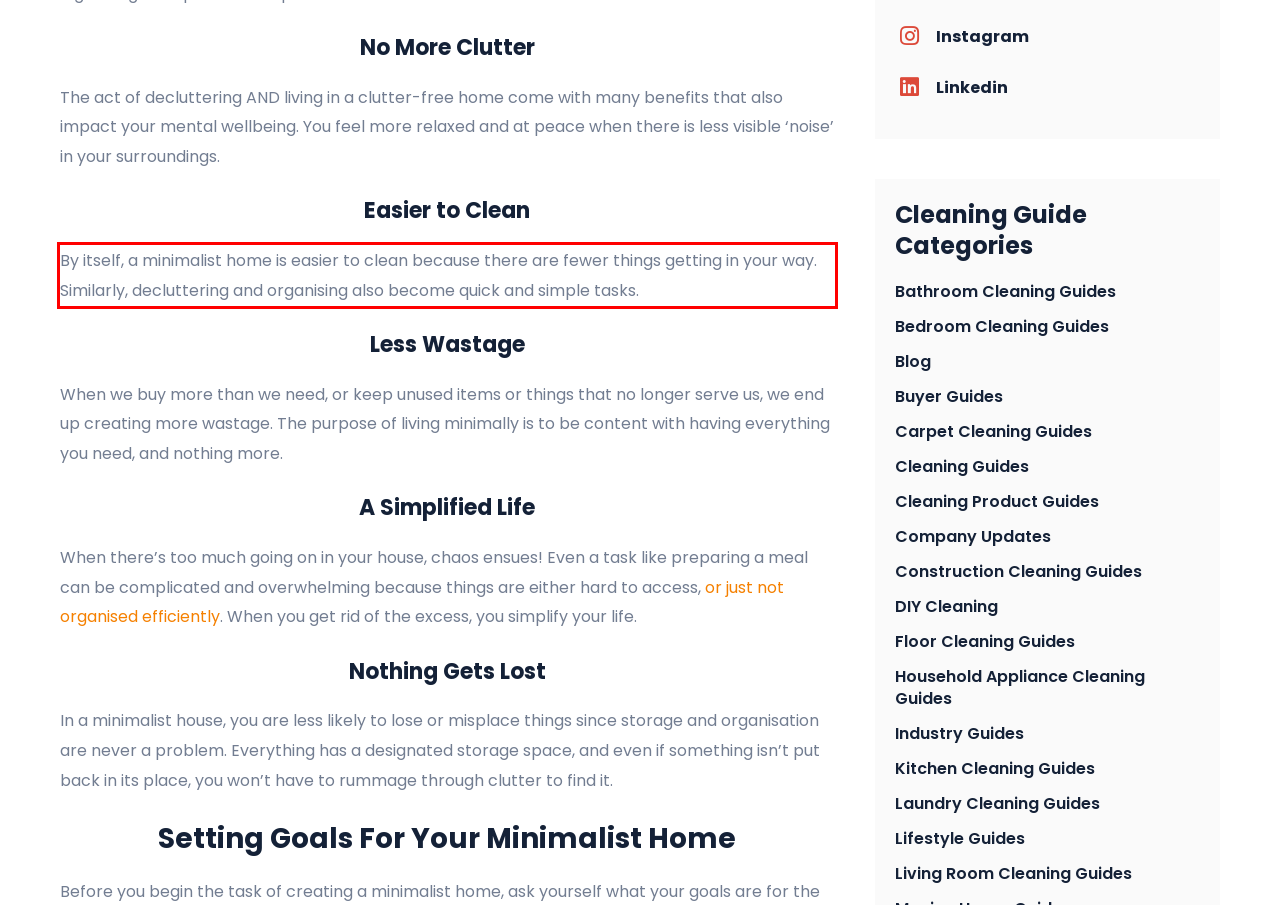Identify the text inside the red bounding box in the provided webpage screenshot and transcribe it.

By itself, a minimalist home is easier to clean because there are fewer things getting in your way. Similarly, decluttering and organising also become quick and simple tasks.